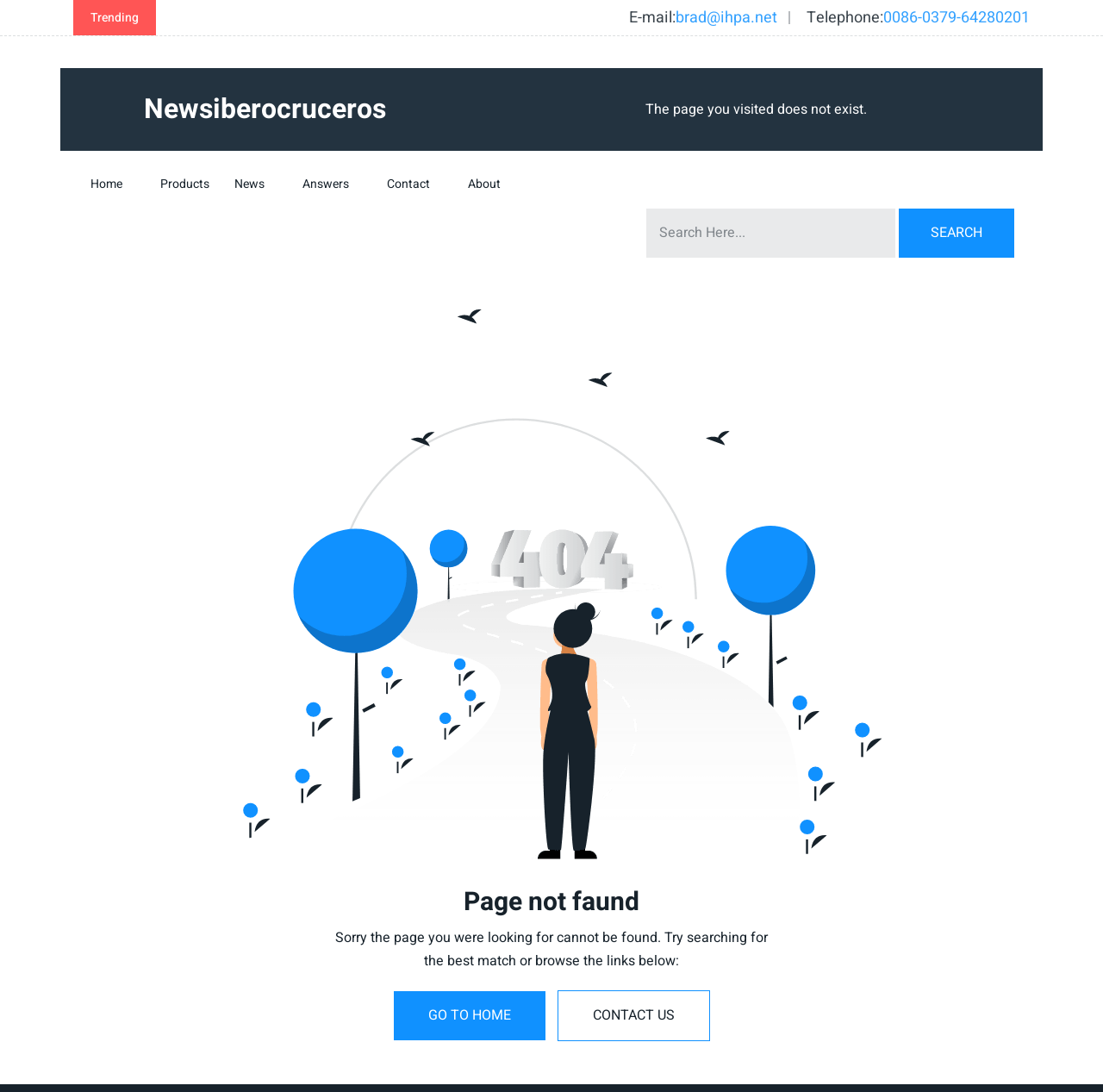What is the purpose of the search box?
Please provide a comprehensive answer based on the details in the screenshot.

The search box is provided with a placeholder text 'Search Here...' and a 'SEARCH' button, indicating that it is meant to be used by the user to search for specific content within the website.